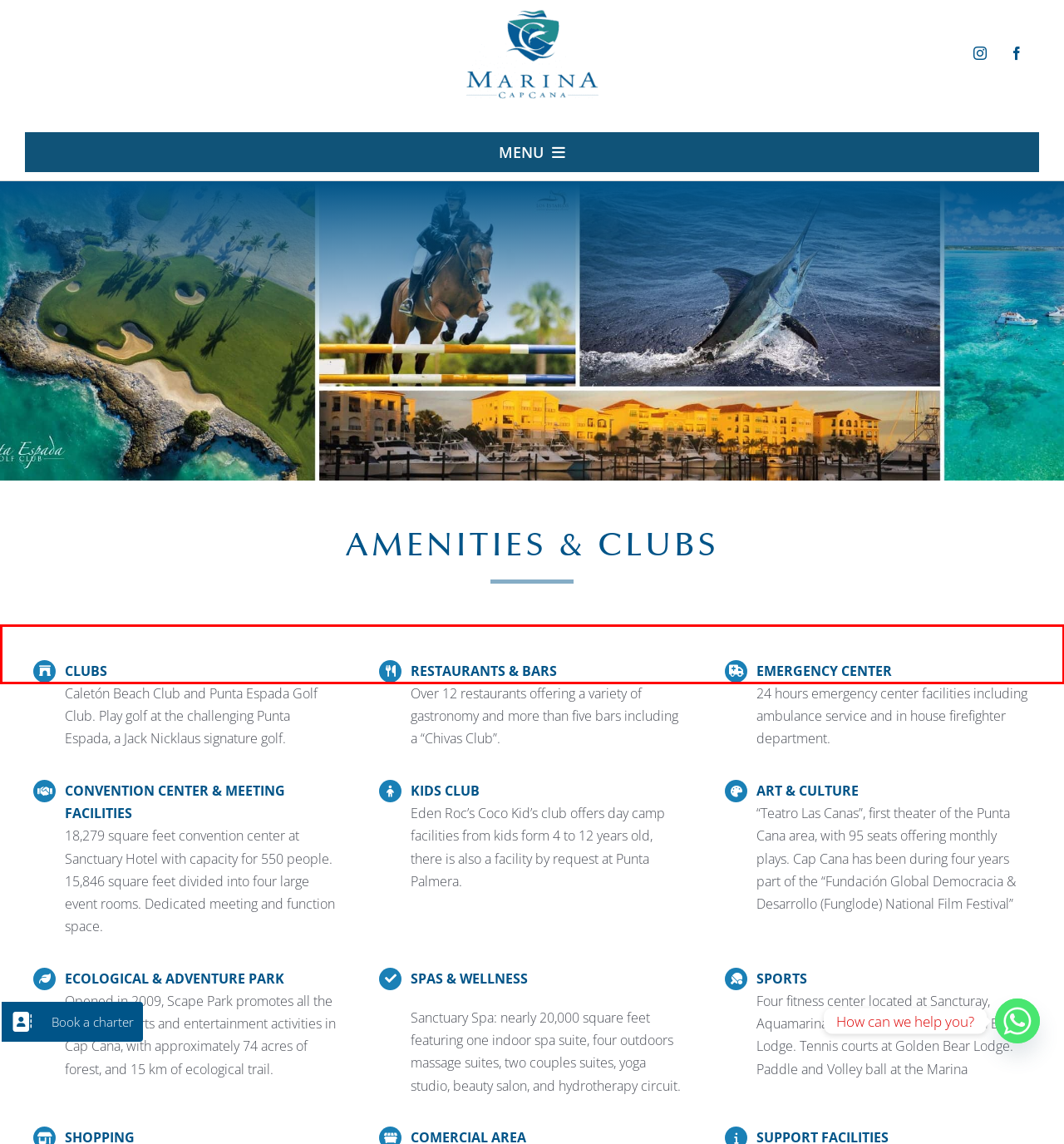Examine the screenshot of the webpage, noting the red bounding box around a UI element. Pick the webpage description that best matches the new page after the element in the red bounding box is clicked. Here are the candidates:
A. Acommodation - Marina Cap Cana
B. Services - Marina Cap Cana
C. Tournaments - Marina Cap Cana
D. Sport Fishing - Marina Cap Cana
E. Marina News - Marina Cap Cana
F. Explore Cap Cana - Cap Cana
G. Book a charter - Marina Cap Cana
H. Contact Us - Marina Cap Cana

C